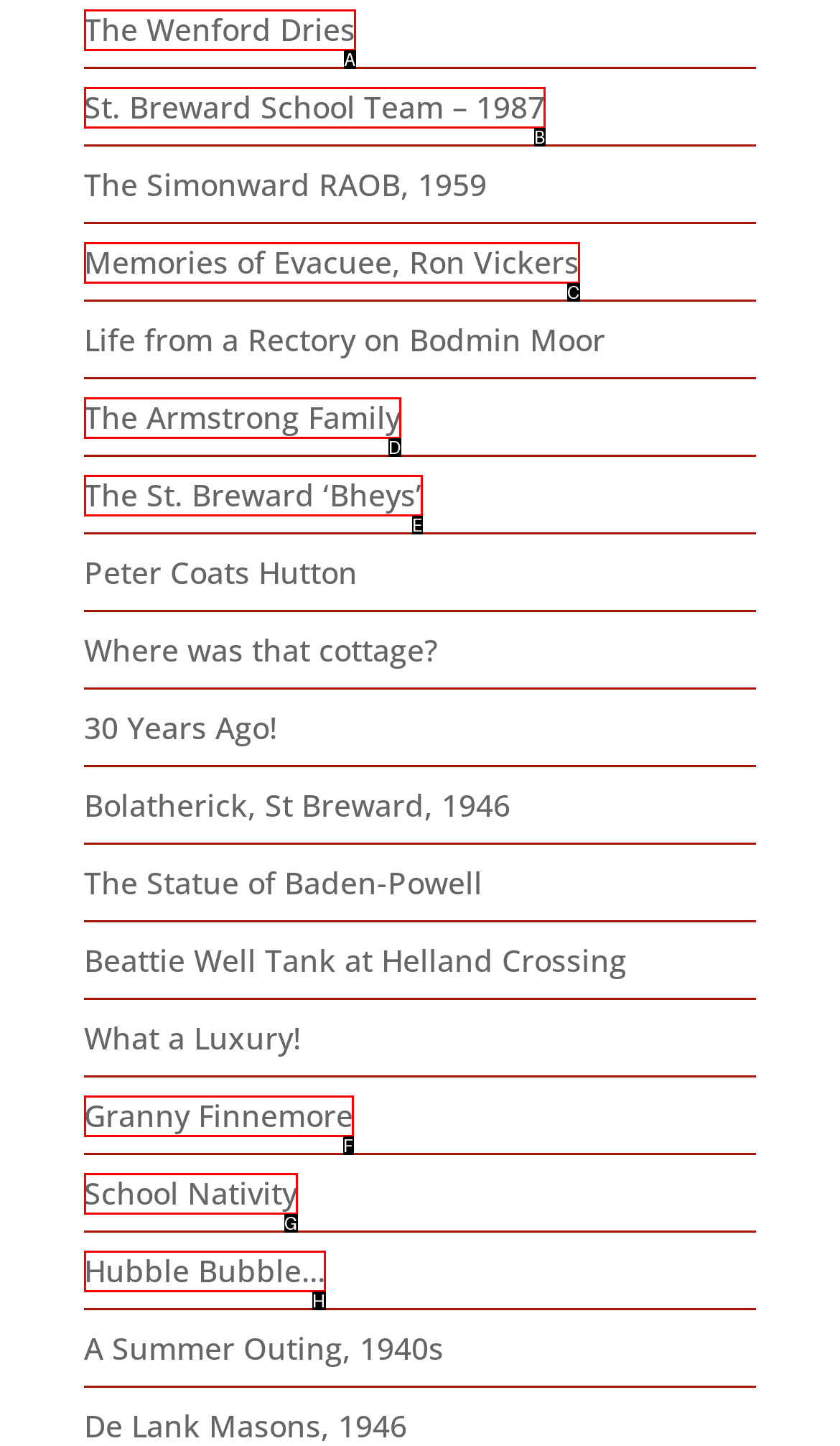With the provided description: Granny Finnemore, select the most suitable HTML element. Respond with the letter of the selected option.

F